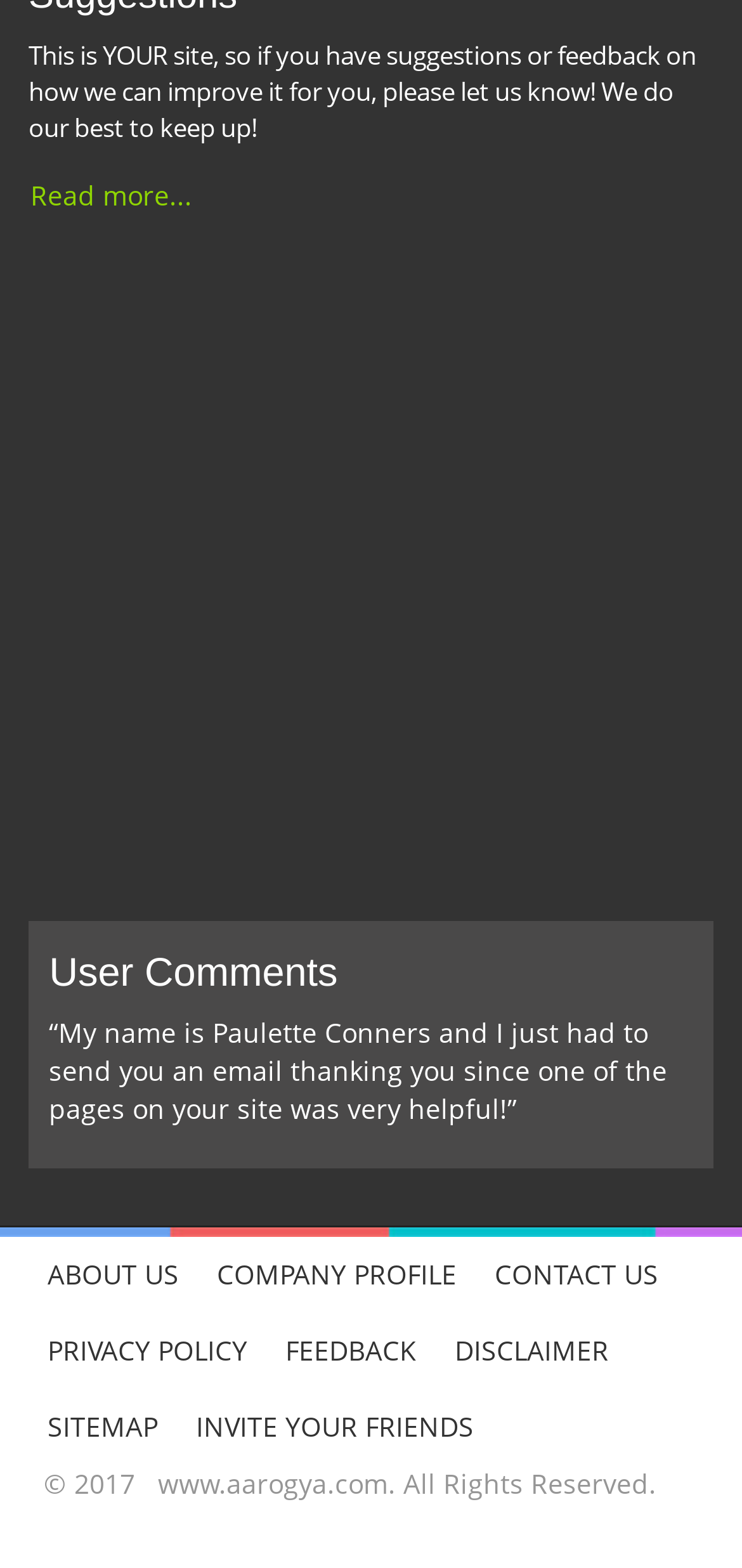Carefully observe the image and respond to the question with a detailed answer:
What is the purpose of the website?

The website seems to be a platform that provides helpful information to its users, as indicated by the user comment 'one of the pages on your site was very helpful!' and the call to action 'if you have suggestions or feedback on how we can improve it for you, please let us know!'.